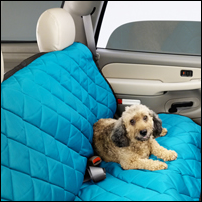Give a thorough caption of the image, focusing on all visible elements.

This image features a cozy car interior showcasing a vibrant turquoise seat cover designed specifically for pets. A fluffy dog, comfortably resting on the cover, adds a warm touch to the scene. The seat protector is likely used to keep the car seats clean and protected from pet hair, dirt, and spills, making it an ideal accessory for pet owners. The soft, quilted texture of the cover suggests comfort for the dog during car rides, while its color contrasts nicely with the light beige of the car seats, creating an appealing aesthetic. This setup not only enhances the car's interior but also ensures a safe and pleasant journey for both the pet and the owner.